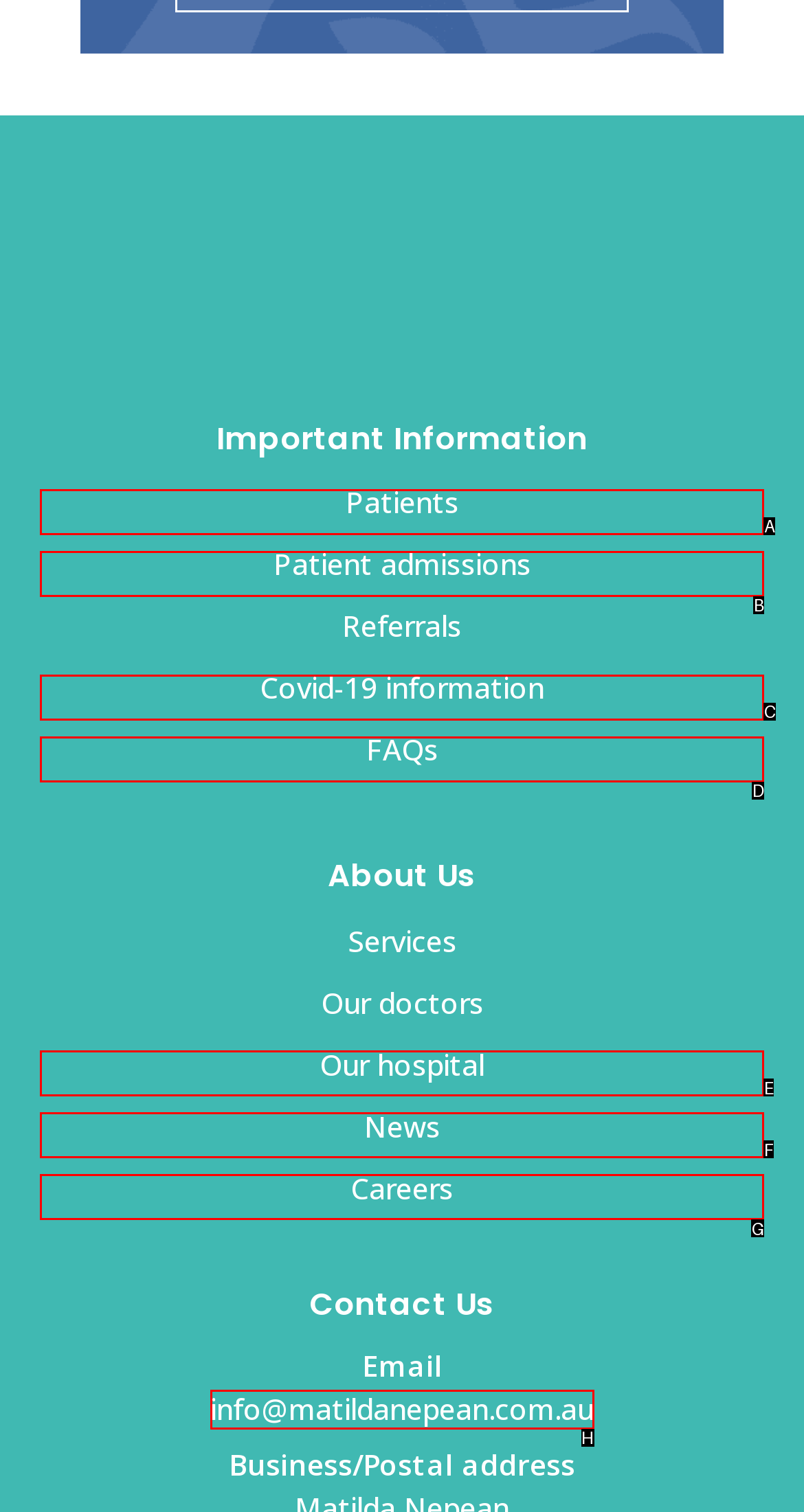Assess the description: Patient admissions and select the option that matches. Provide the letter of the chosen option directly from the given choices.

B